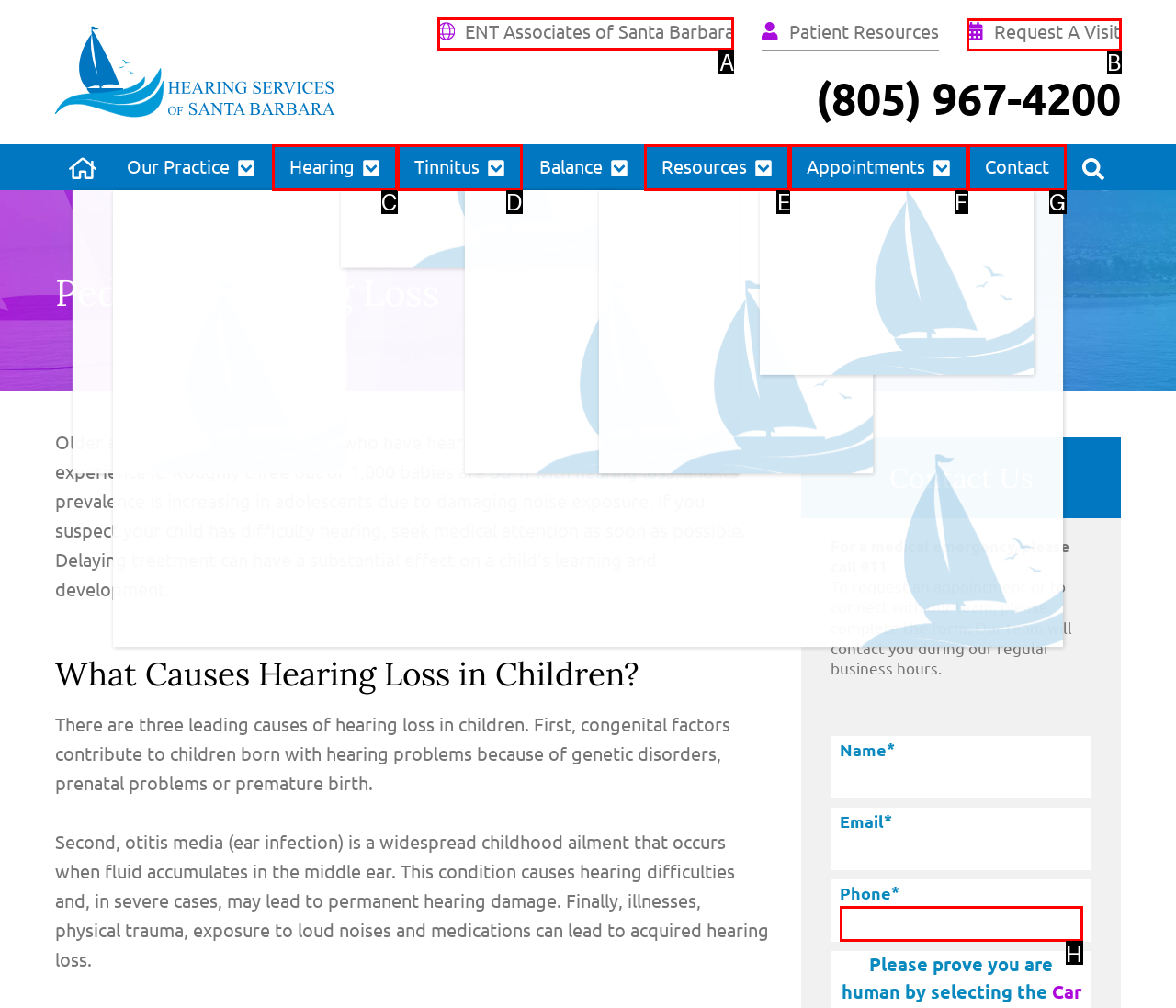Determine the right option to click to perform this task: Click the 'ENT Associates of Santa Barbara' link
Answer with the correct letter from the given choices directly.

A